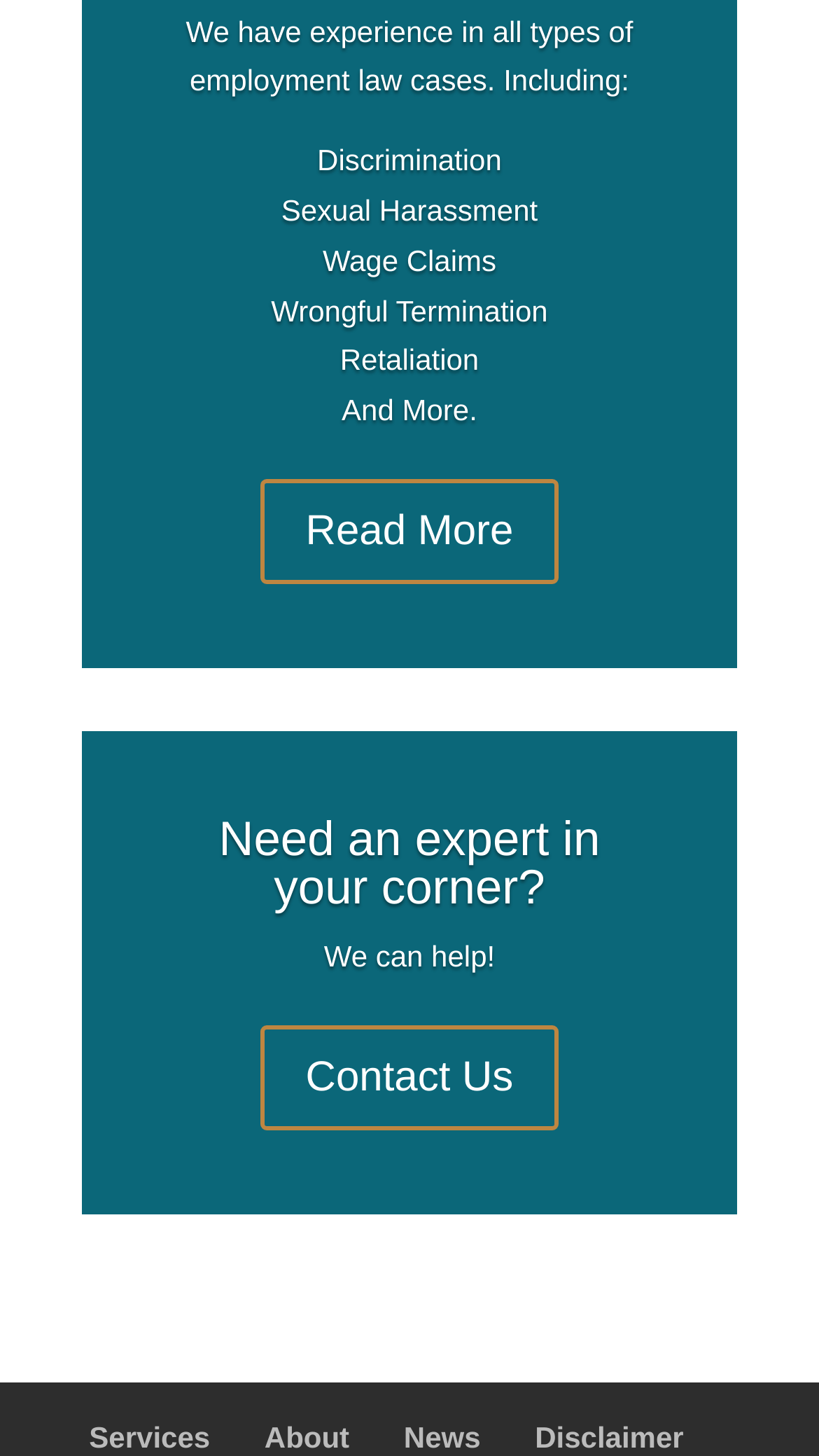Please specify the bounding box coordinates in the format (top-left x, top-left y, bottom-right x, bottom-right y), with values ranging from 0 to 1. Identify the bounding box for the UI component described as follows: Discrimination

[0.387, 0.098, 0.613, 0.122]